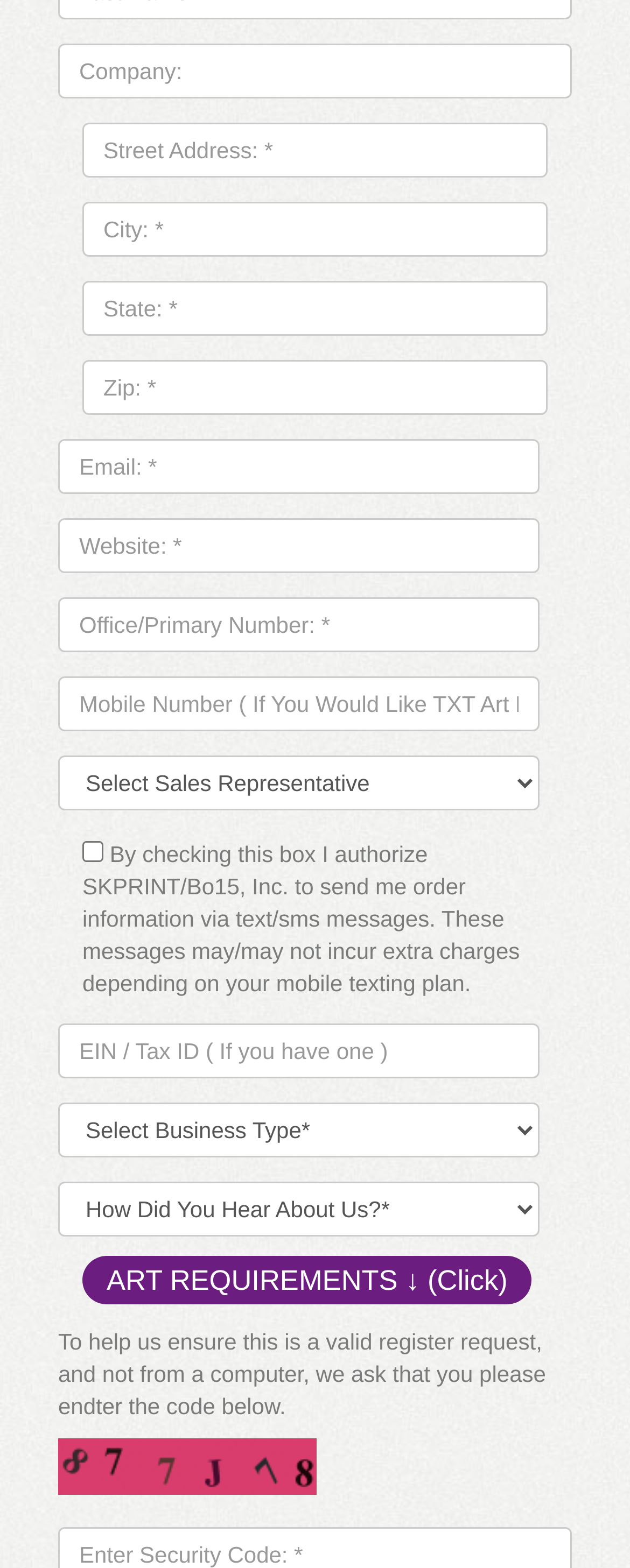Can you specify the bounding box coordinates of the area that needs to be clicked to fulfill the following instruction: "Enter company name"?

[0.092, 0.028, 0.908, 0.063]